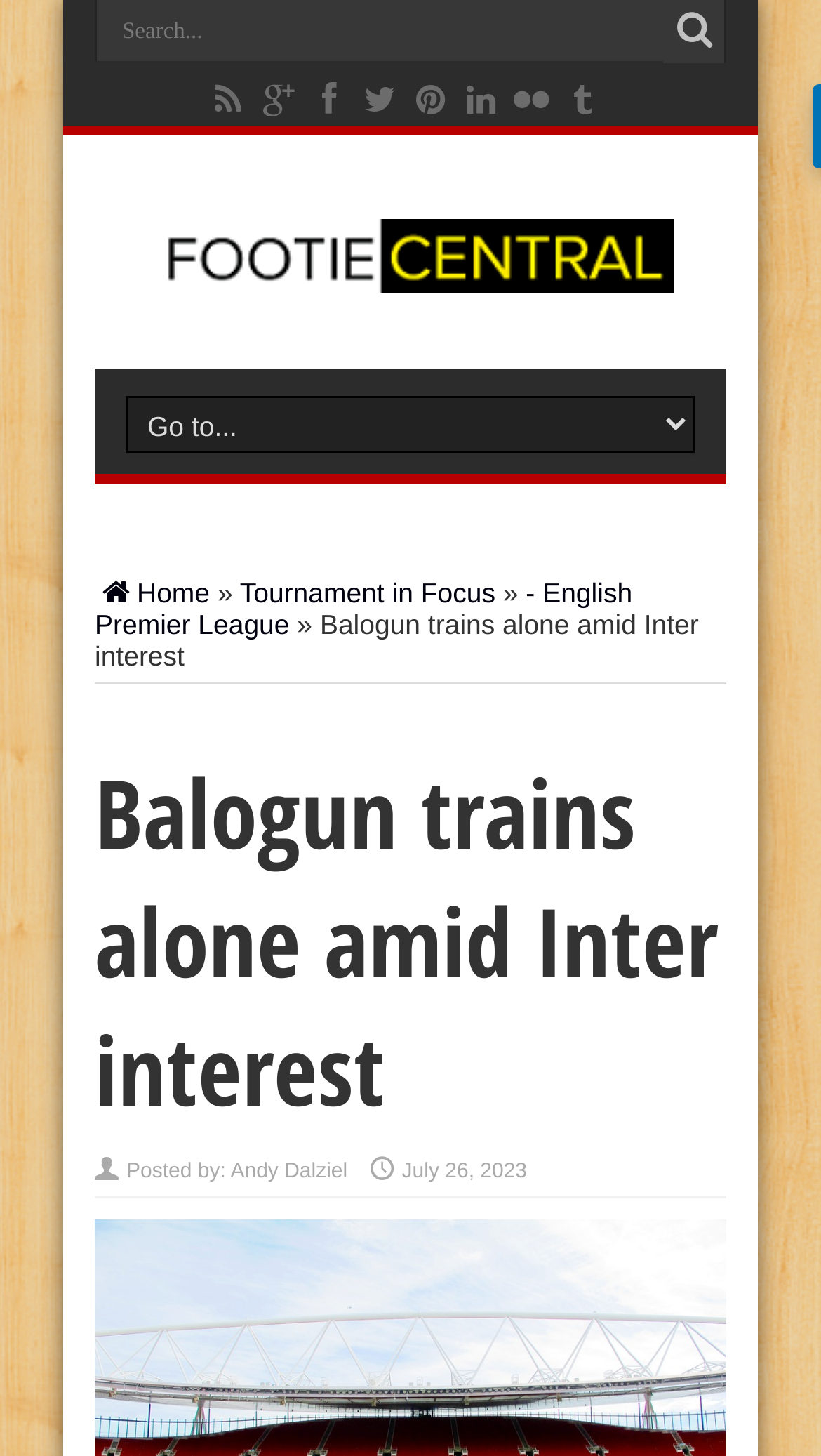Determine the main headline of the webpage and provide its text.

Balogun trains alone amid Inter interest